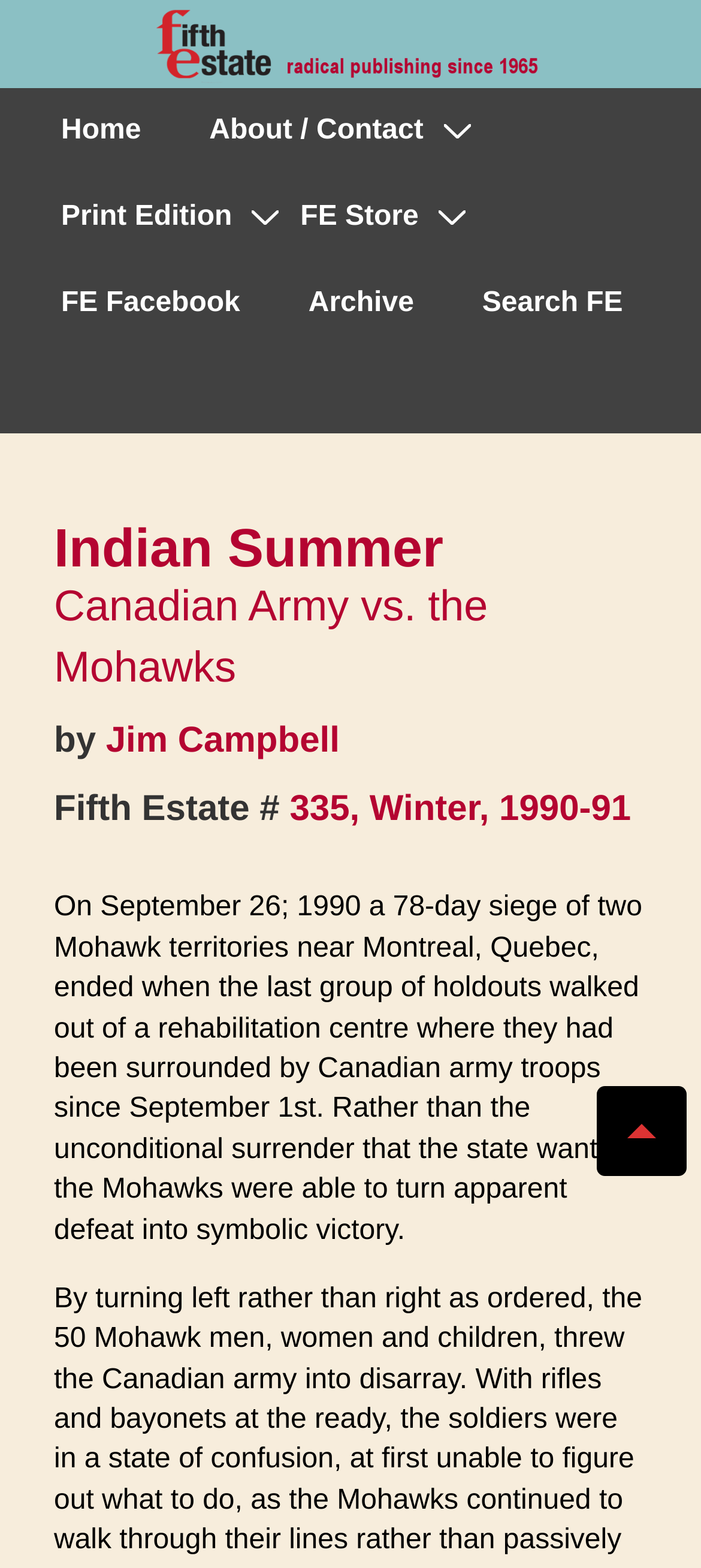What is the topic of the article?
Answer the question with a detailed explanation, including all necessary information.

The topic of the article is 'Canadian Army vs. the Mohawks' which is indicated by the static text element with the text 'Canadian Army vs. the Mohawks' below the heading 'Indian Summer'.